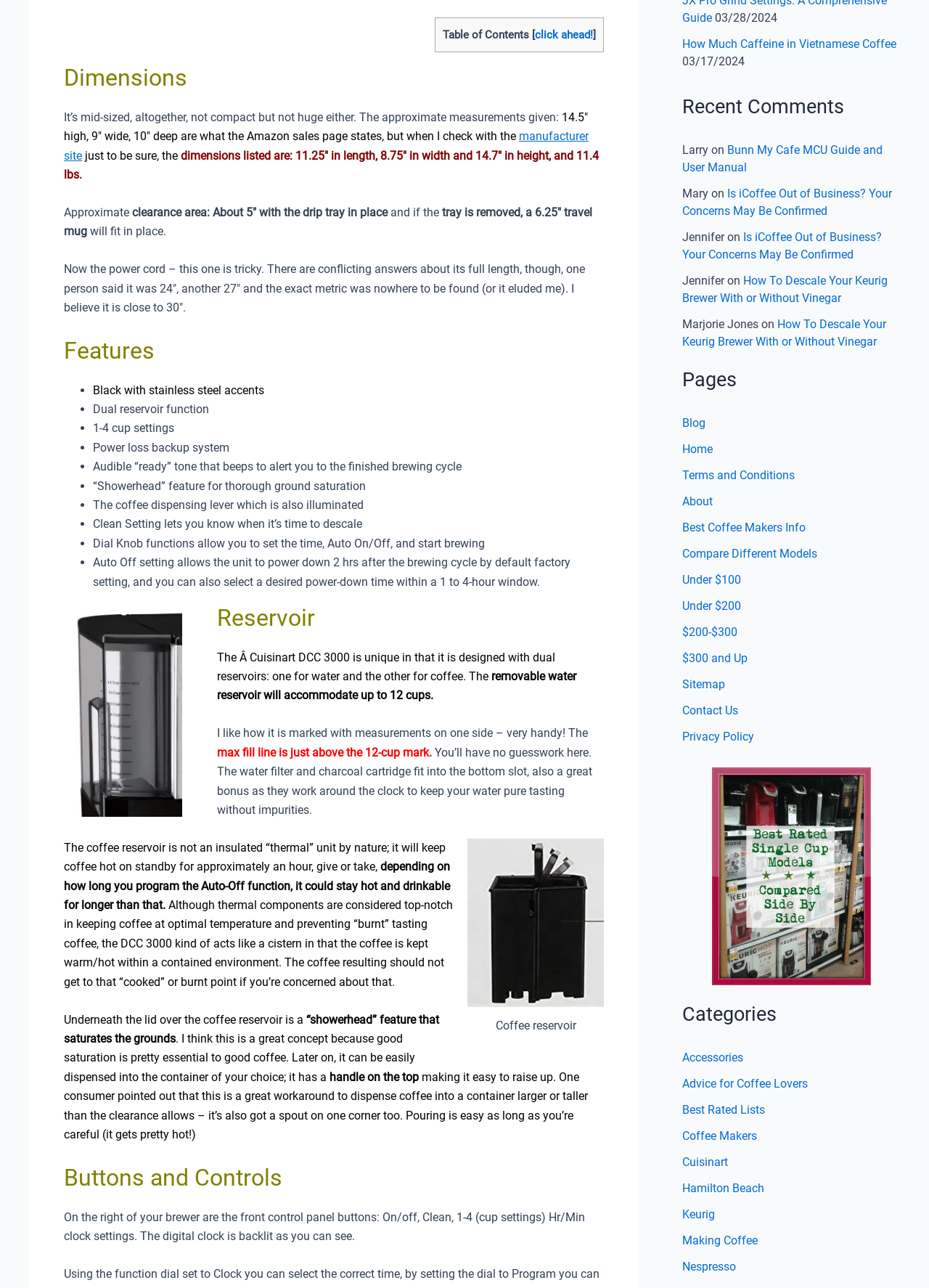Can you look at the image and give a comprehensive answer to the question:
What is the purpose of the 'Showerhead' feature?

The 'Showerhead' feature is mentioned as a great concept because good saturation is essential to good coffee, and it is located underneath the lid over the coffee reservoir.